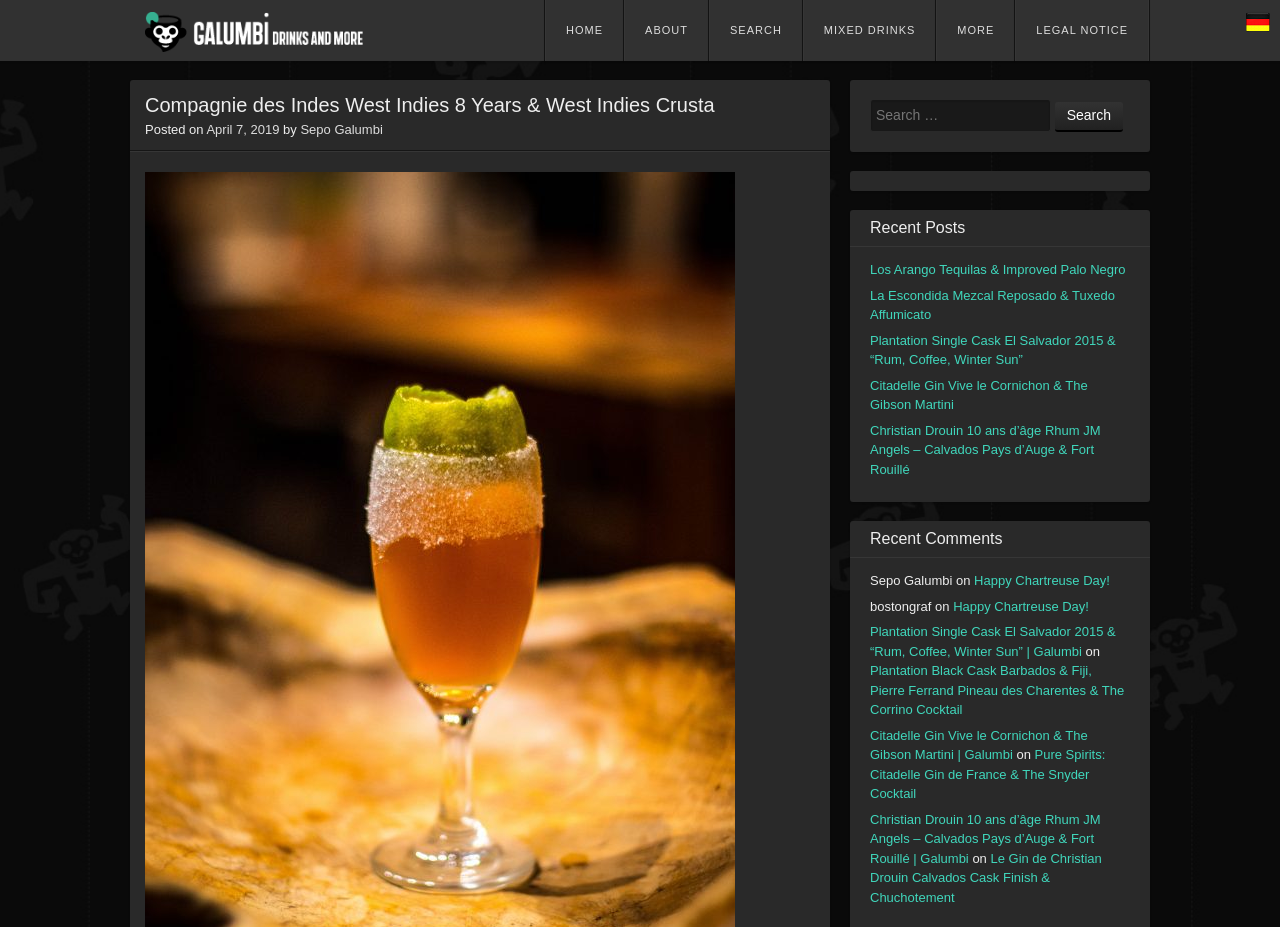Find the bounding box coordinates of the element I should click to carry out the following instruction: "Click the German link".

[0.973, 0.011, 0.992, 0.043]